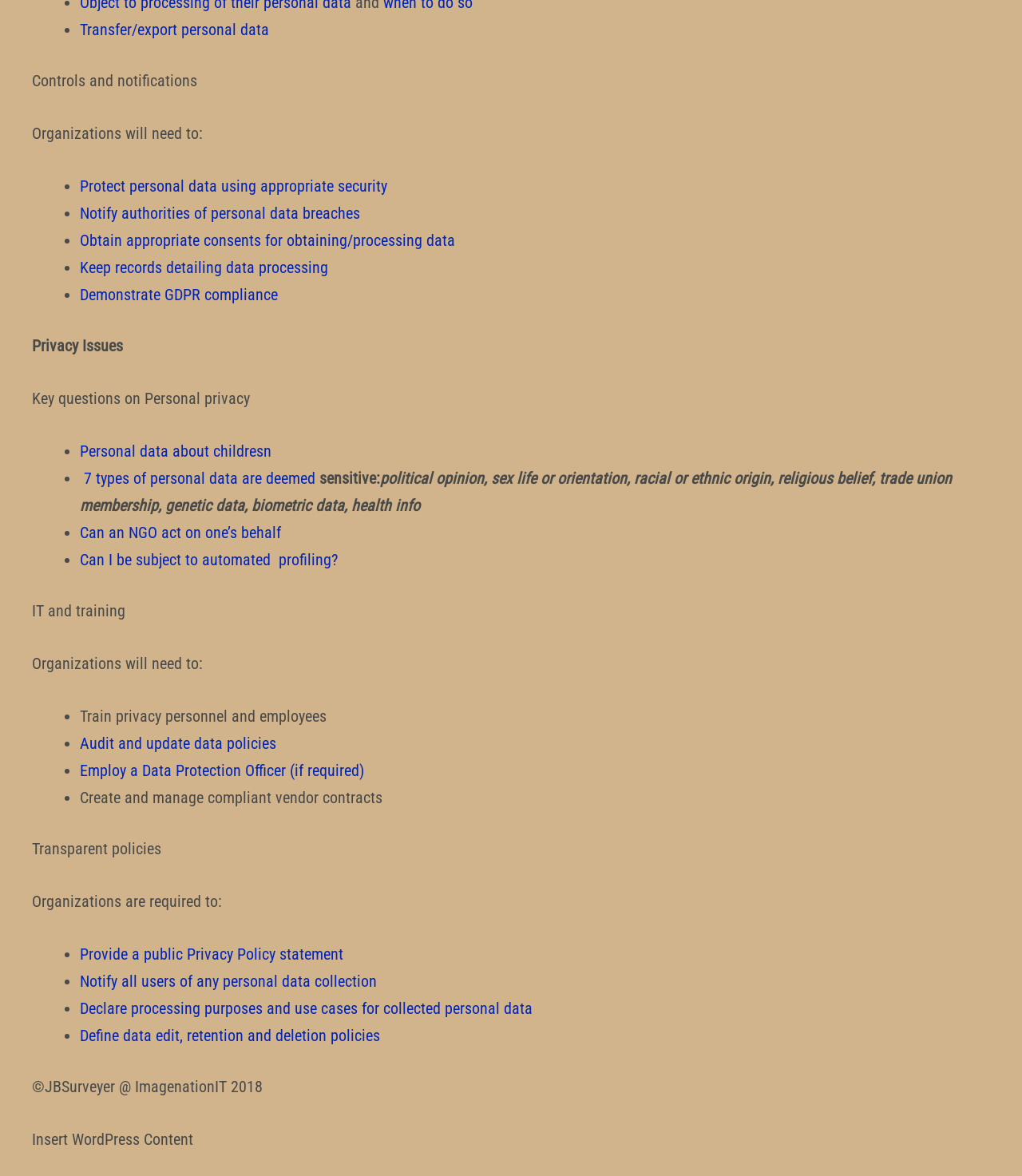Determine the bounding box coordinates of the section to be clicked to follow the instruction: "Click on 'Transfer/export personal data'". The coordinates should be given as four float numbers between 0 and 1, formatted as [left, top, right, bottom].

[0.078, 0.017, 0.263, 0.033]